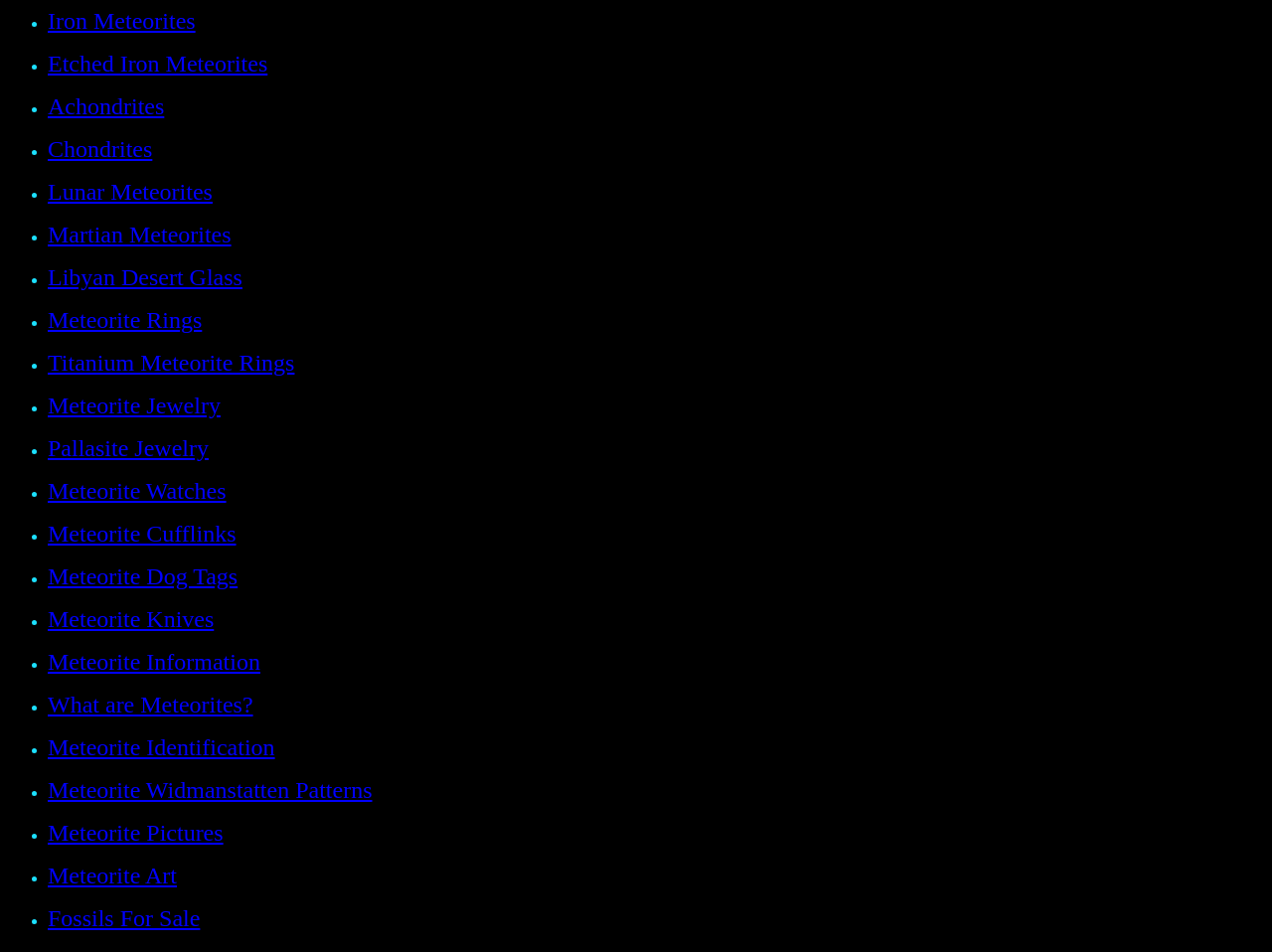Determine the bounding box coordinates of the clickable region to carry out the instruction: "Click on Iron Meteorites".

[0.038, 0.009, 0.154, 0.036]